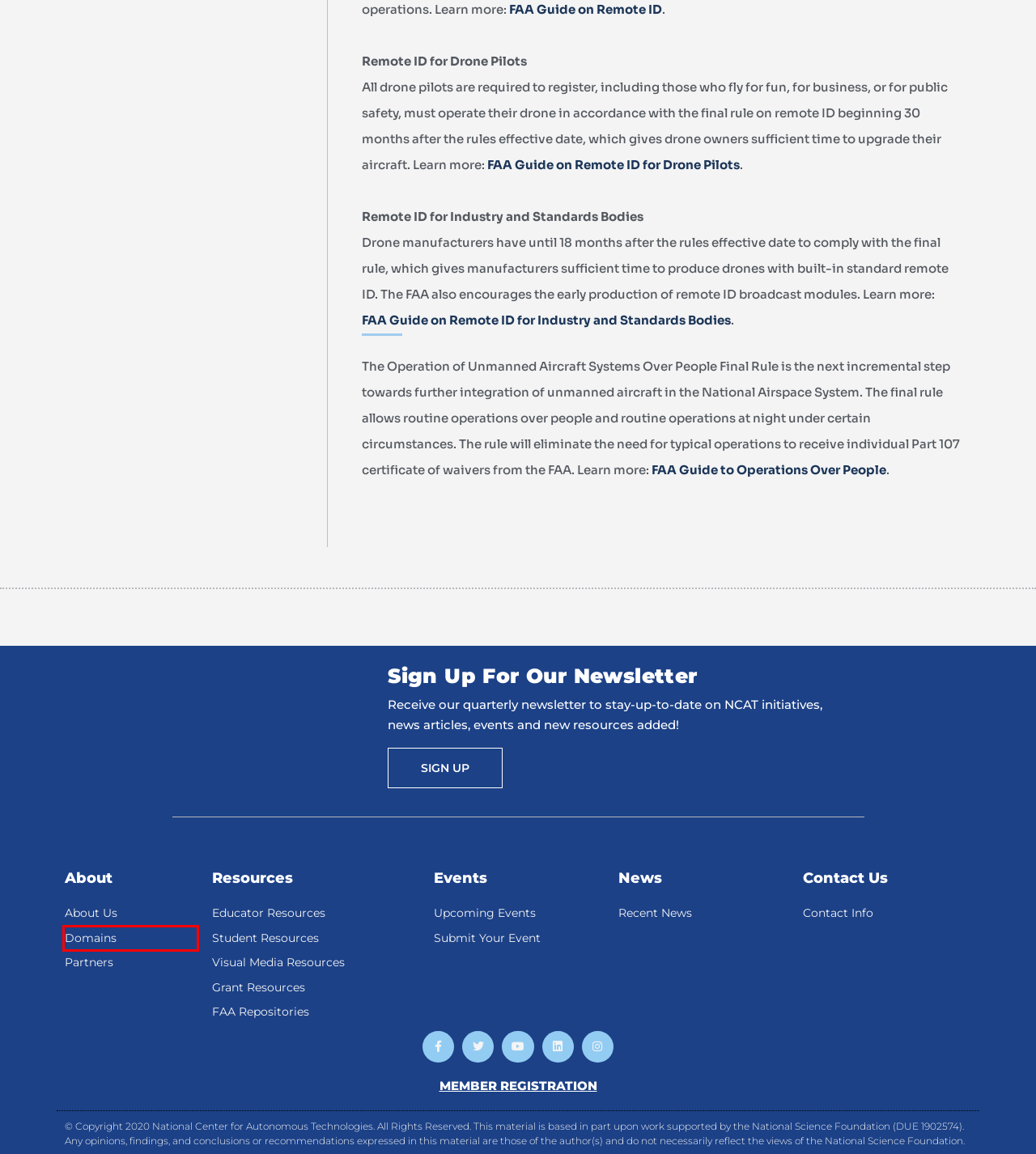Observe the screenshot of a webpage with a red bounding box highlighting an element. Choose the webpage description that accurately reflects the new page after the element within the bounding box is clicked. Here are the candidates:
A. Domains - National Center for Autonomous Technology (NCAT)
B. Student Resources - National Center for Autonomous Technology (NCAT)
C. Visual Media Resources - National Center for Autonomous Technology (NCAT)
D. Grant Resources - National Center for Autonomous Technology (NCAT)
E. Educator Resources - National Center for Autonomous Technology (NCAT)
F. Partners - National Center for Autonomous Technology (NCAT)
G. Newsletter - National Center for Autonomous Technology (NCAT)
H. FAA Repositories - National Center for Autonomous Technology (NCAT)

A